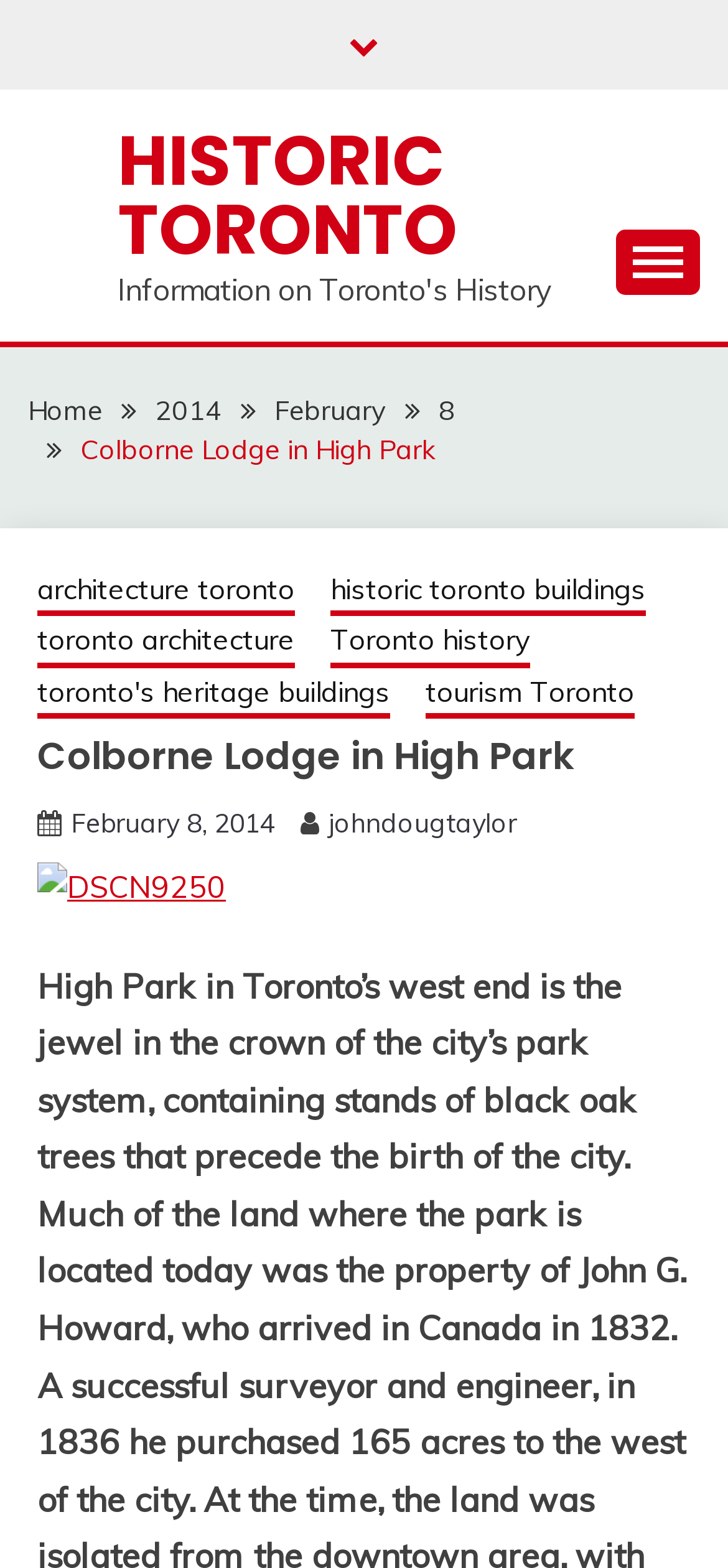Provide the bounding box coordinates for the UI element described in this sentence: "Colborne Lodge in High Park". The coordinates should be four float values between 0 and 1, i.e., [left, top, right, bottom].

[0.11, 0.276, 0.597, 0.298]